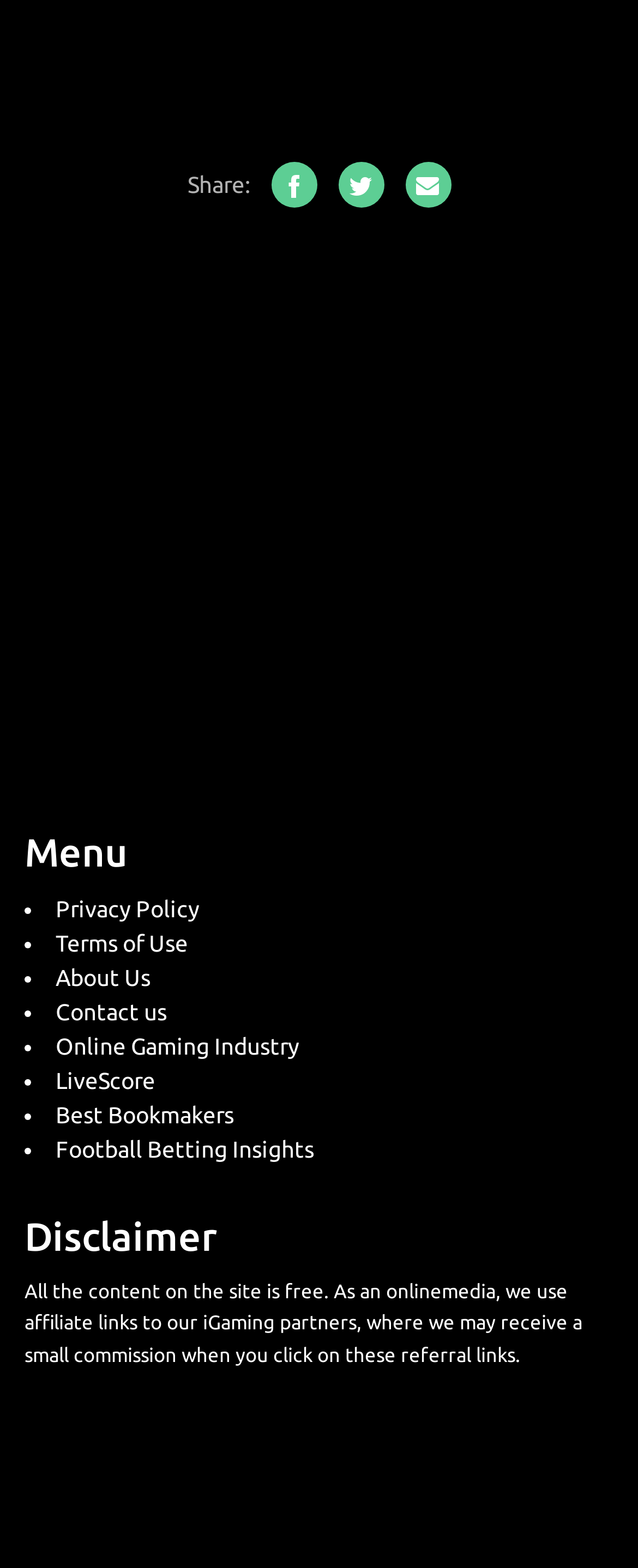Show the bounding box coordinates for the HTML element as described: "Best Bookmakers".

[0.087, 0.703, 0.367, 0.719]